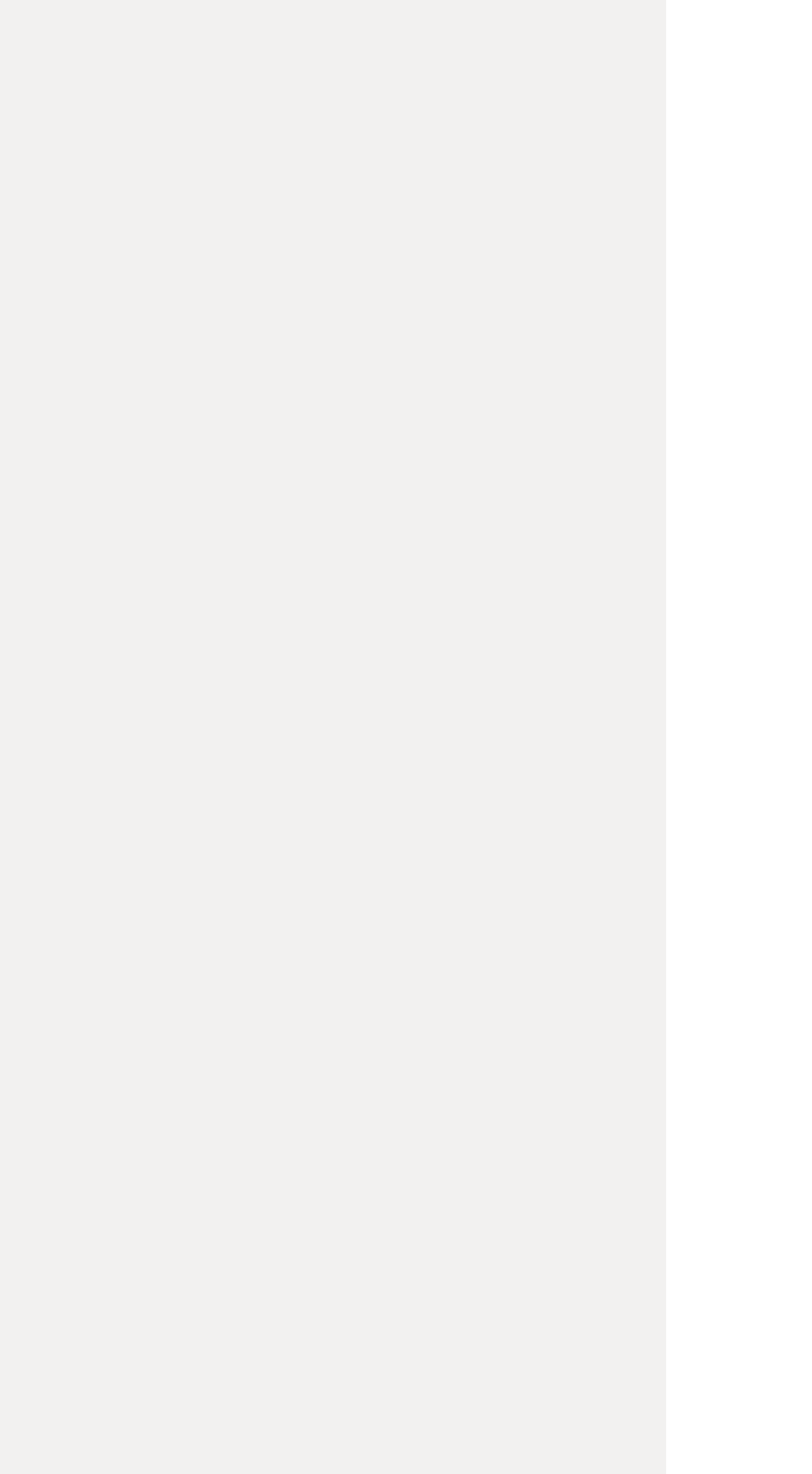Respond to the question below with a single word or phrase:
What is the function of the 'SEND' button?

To send a message